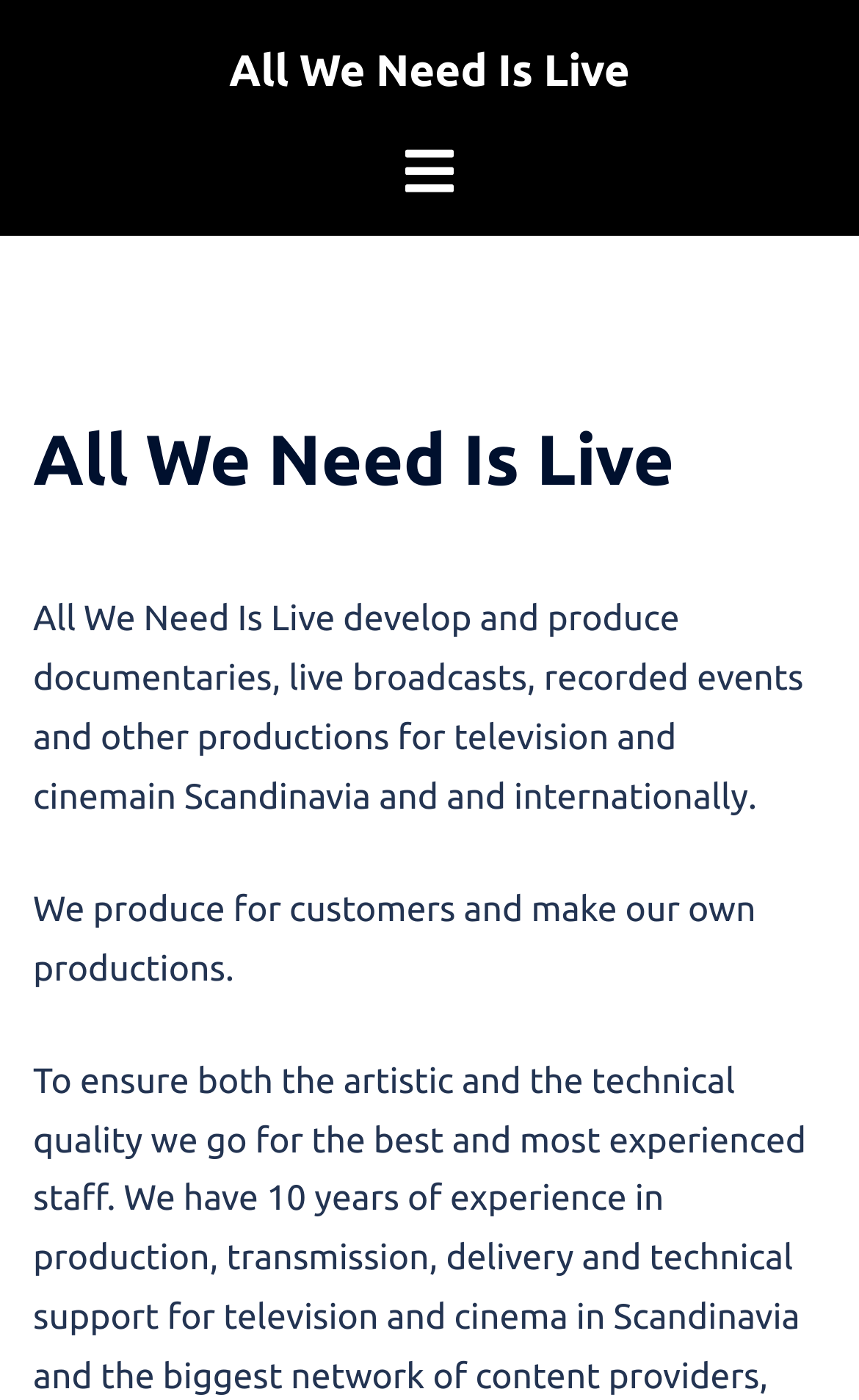What type of productions does the company make?
Based on the screenshot, provide a one-word or short-phrase response.

Documentaries, live broadcasts, etc.